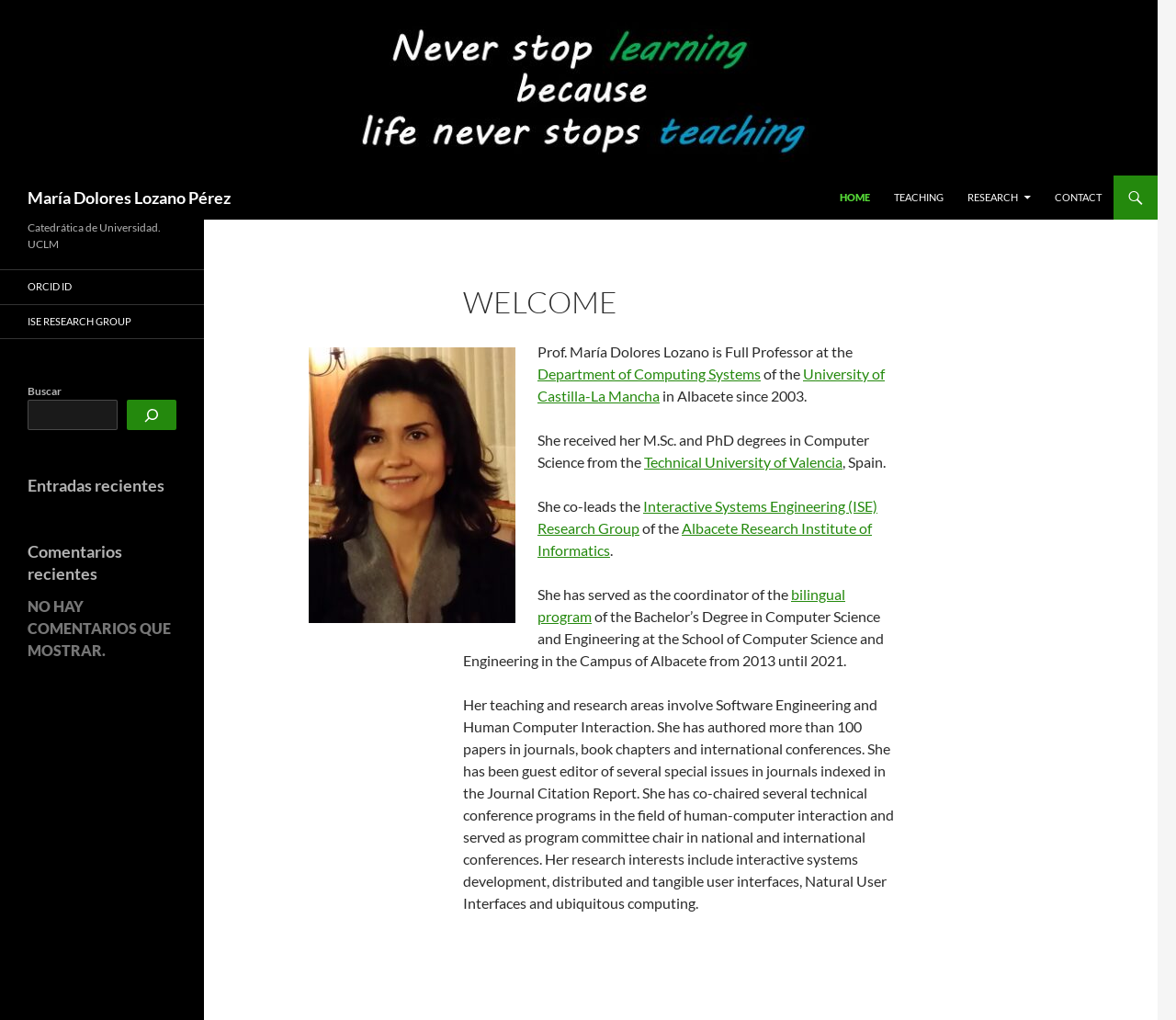Determine the bounding box coordinates of the UI element that matches the following description: "University of Castilla-La Mancha". The coordinates should be four float numbers between 0 and 1 in the format [left, top, right, bottom].

[0.457, 0.358, 0.752, 0.396]